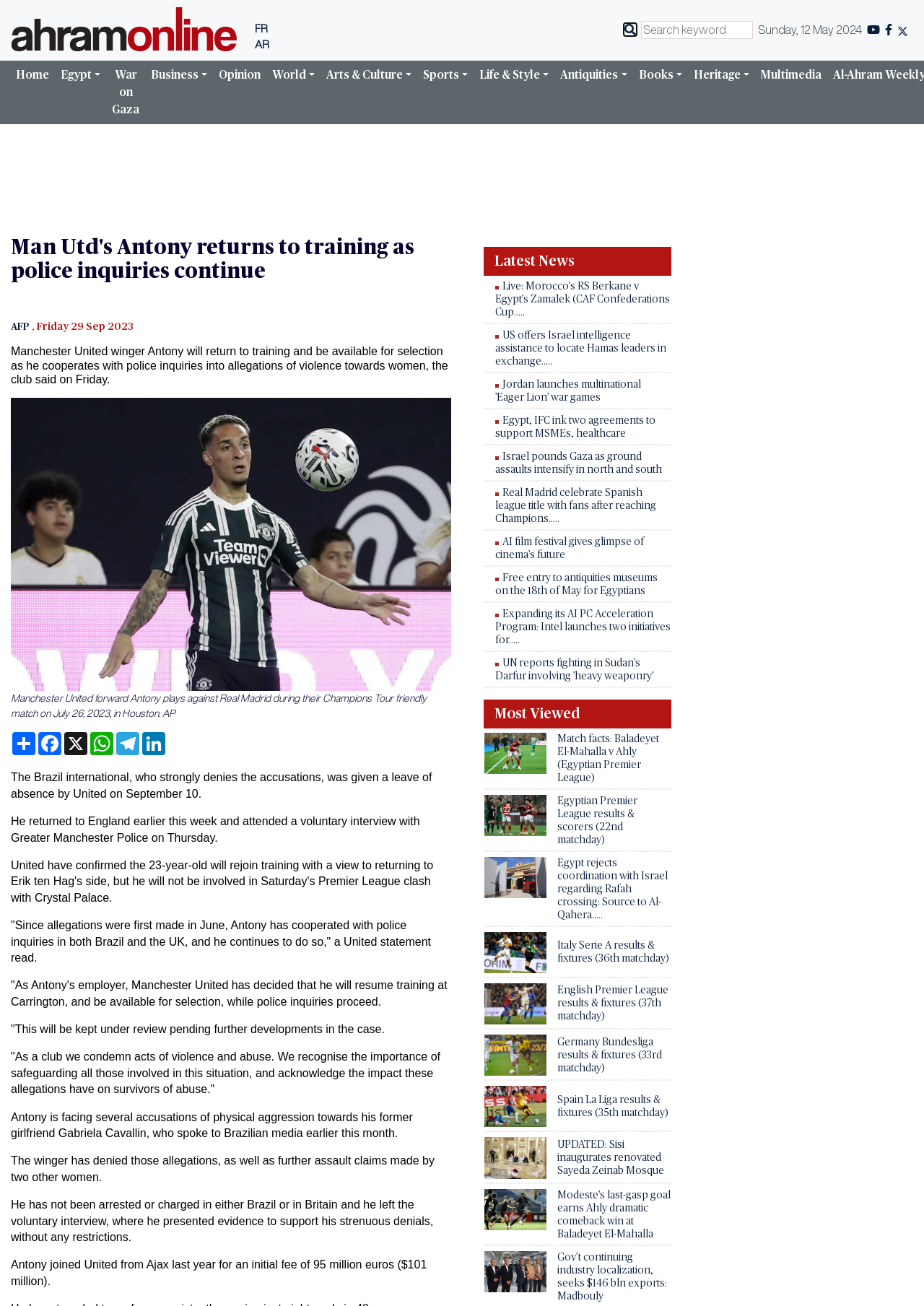Provide the bounding box coordinates for the area that should be clicked to complete the instruction: "View the image".

[0.012, 0.305, 0.488, 0.529]